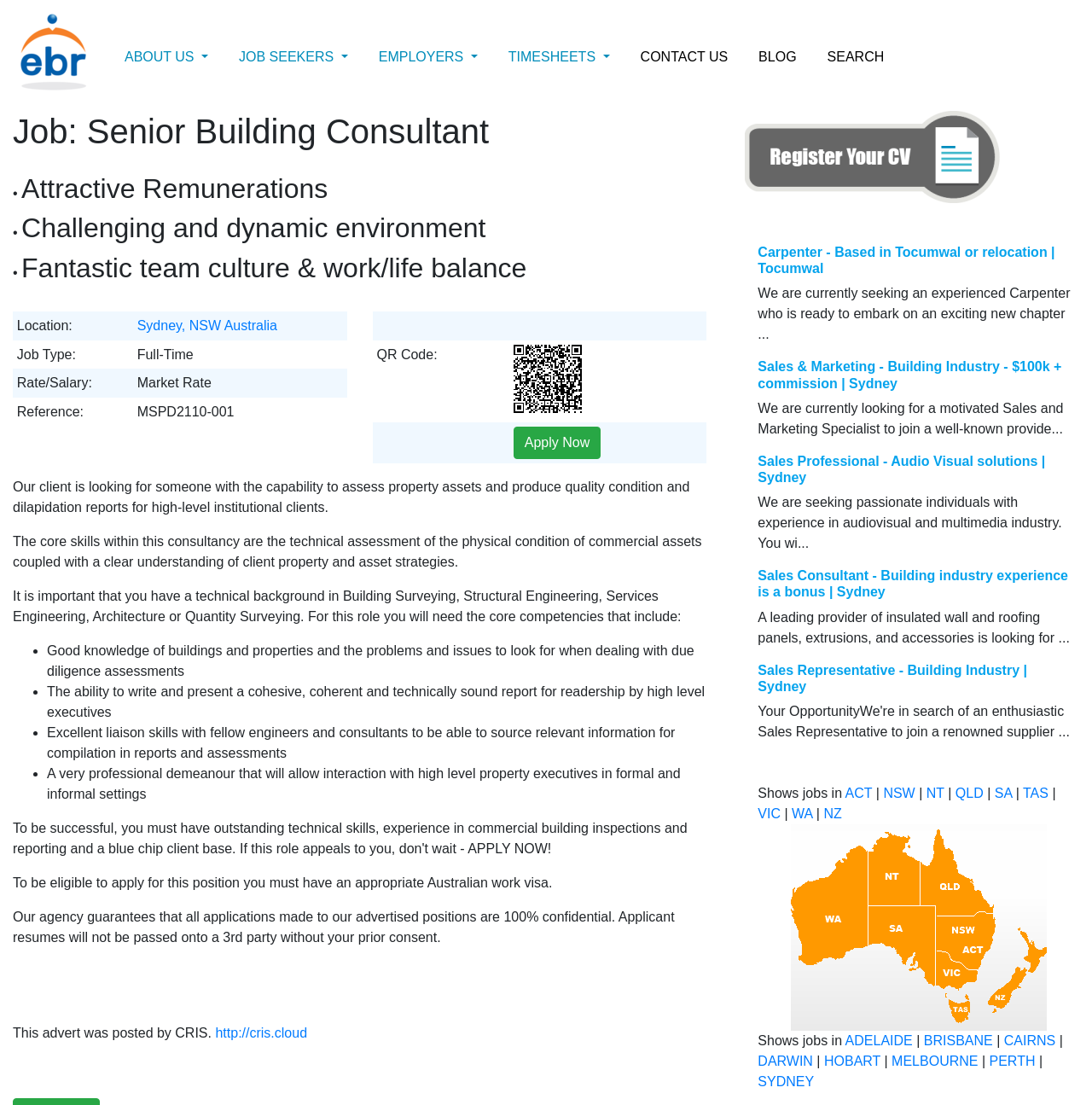Please indicate the bounding box coordinates for the clickable area to complete the following task: "Register Your CV". The coordinates should be specified as four float numbers between 0 and 1, i.e., [left, top, right, bottom].

[0.682, 0.135, 0.917, 0.148]